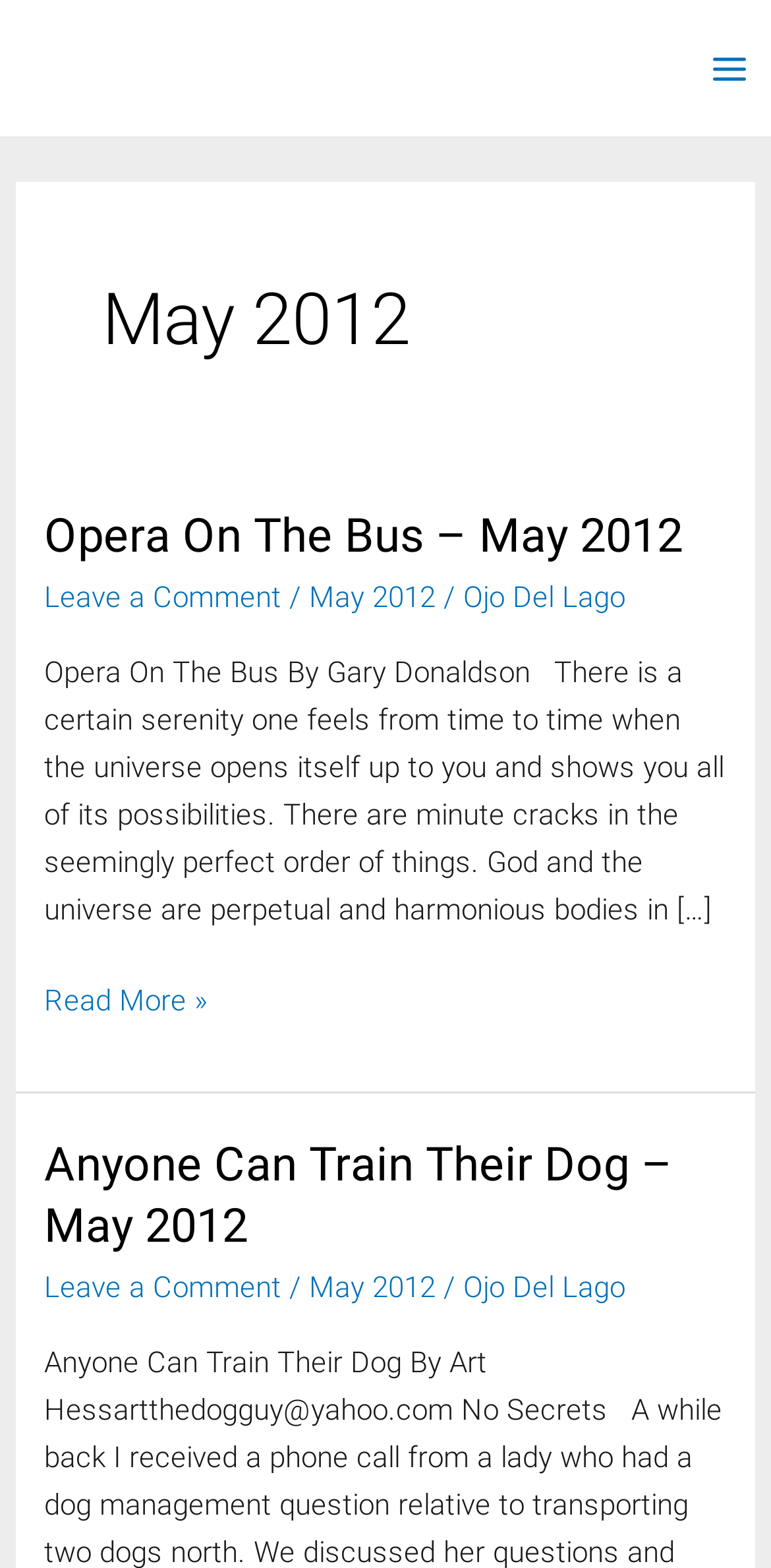Locate the bounding box coordinates of the element's region that should be clicked to carry out the following instruction: "Read the article Opera On The Bus – May 2012". The coordinates need to be four float numbers between 0 and 1, i.e., [left, top, right, bottom].

[0.058, 0.323, 0.942, 0.362]